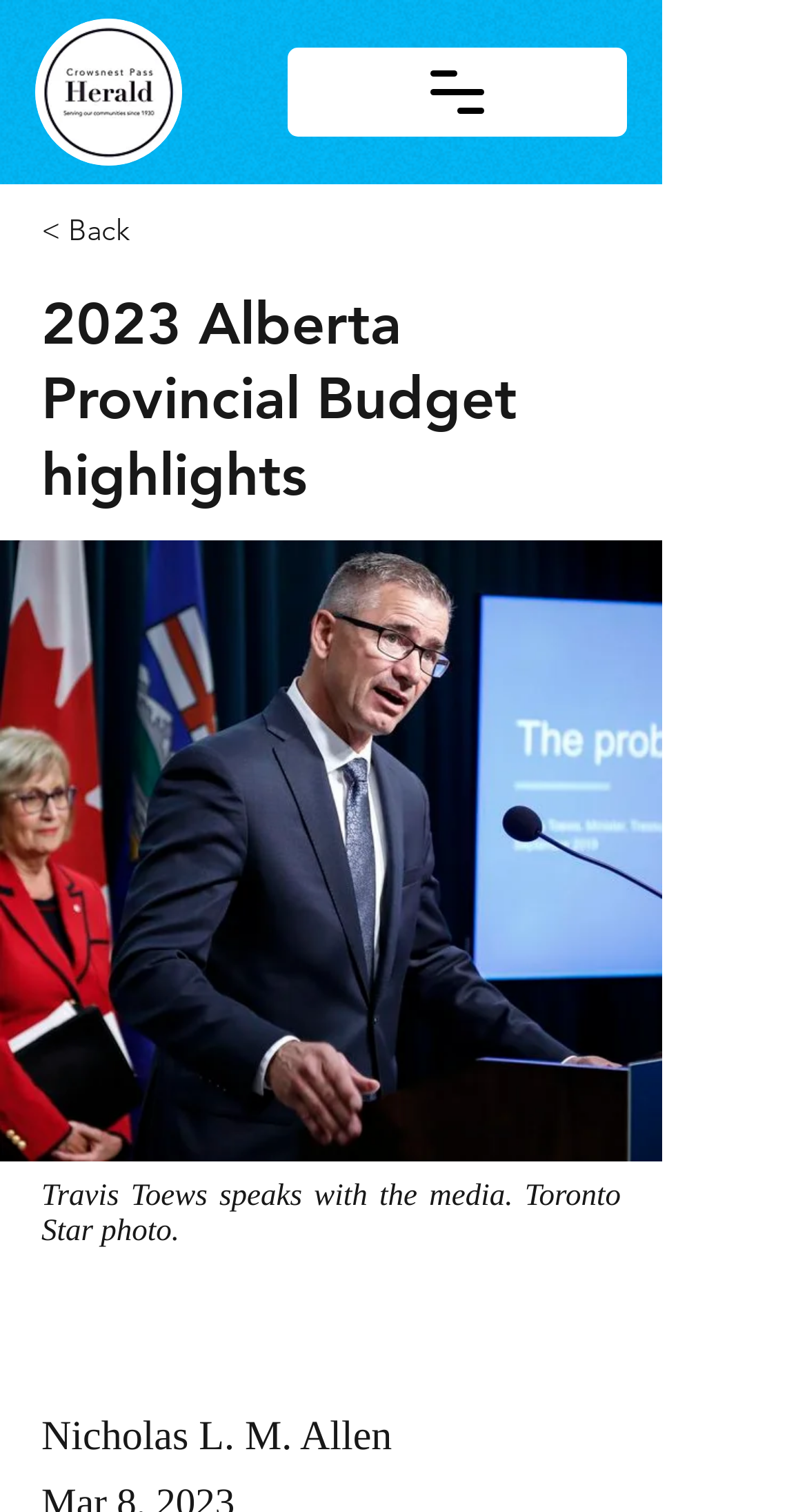What is the direction of the link '< Back'? Examine the screenshot and reply using just one word or a brief phrase.

Back